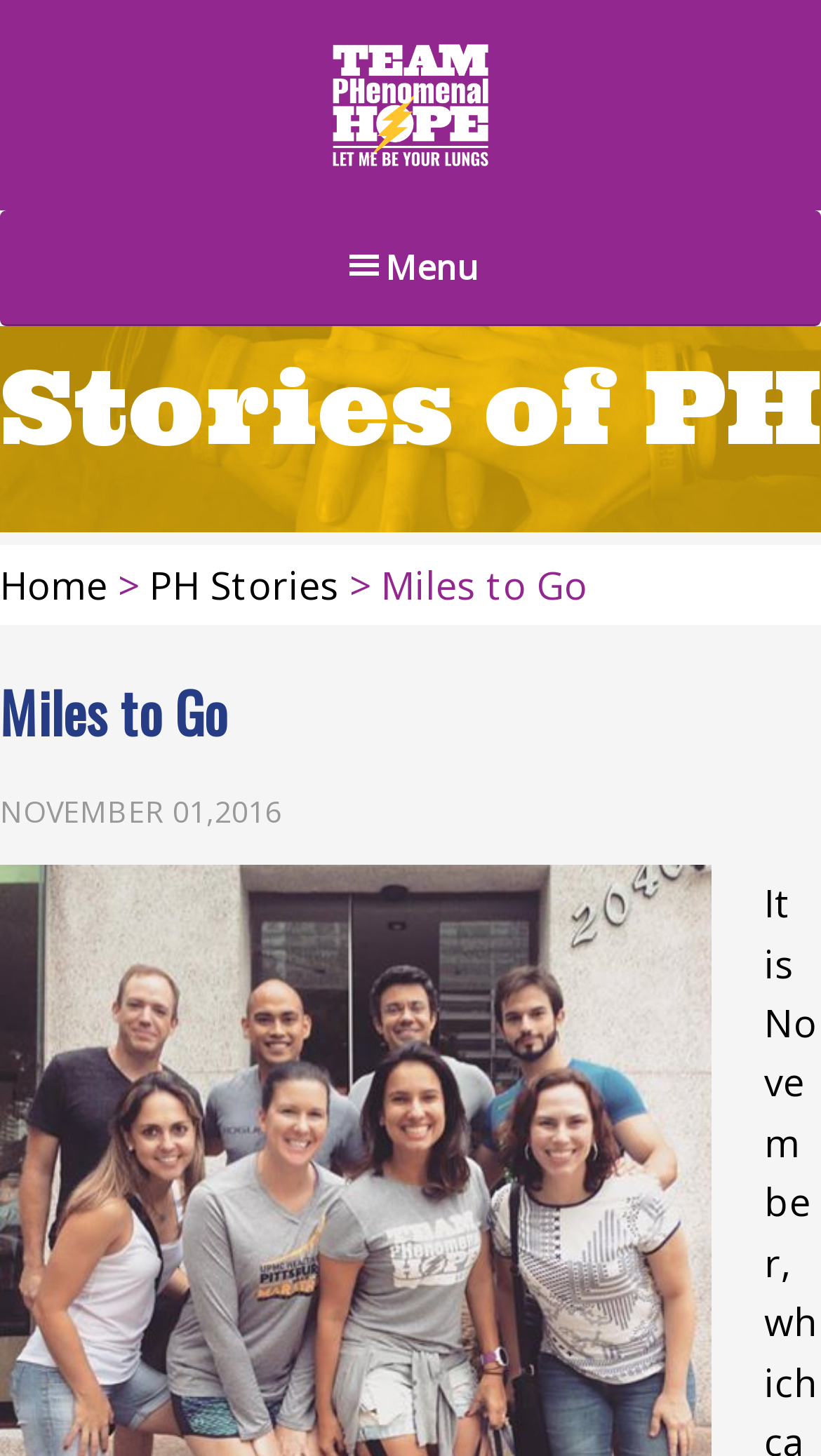Generate the main heading text from the webpage.

Stories of PH